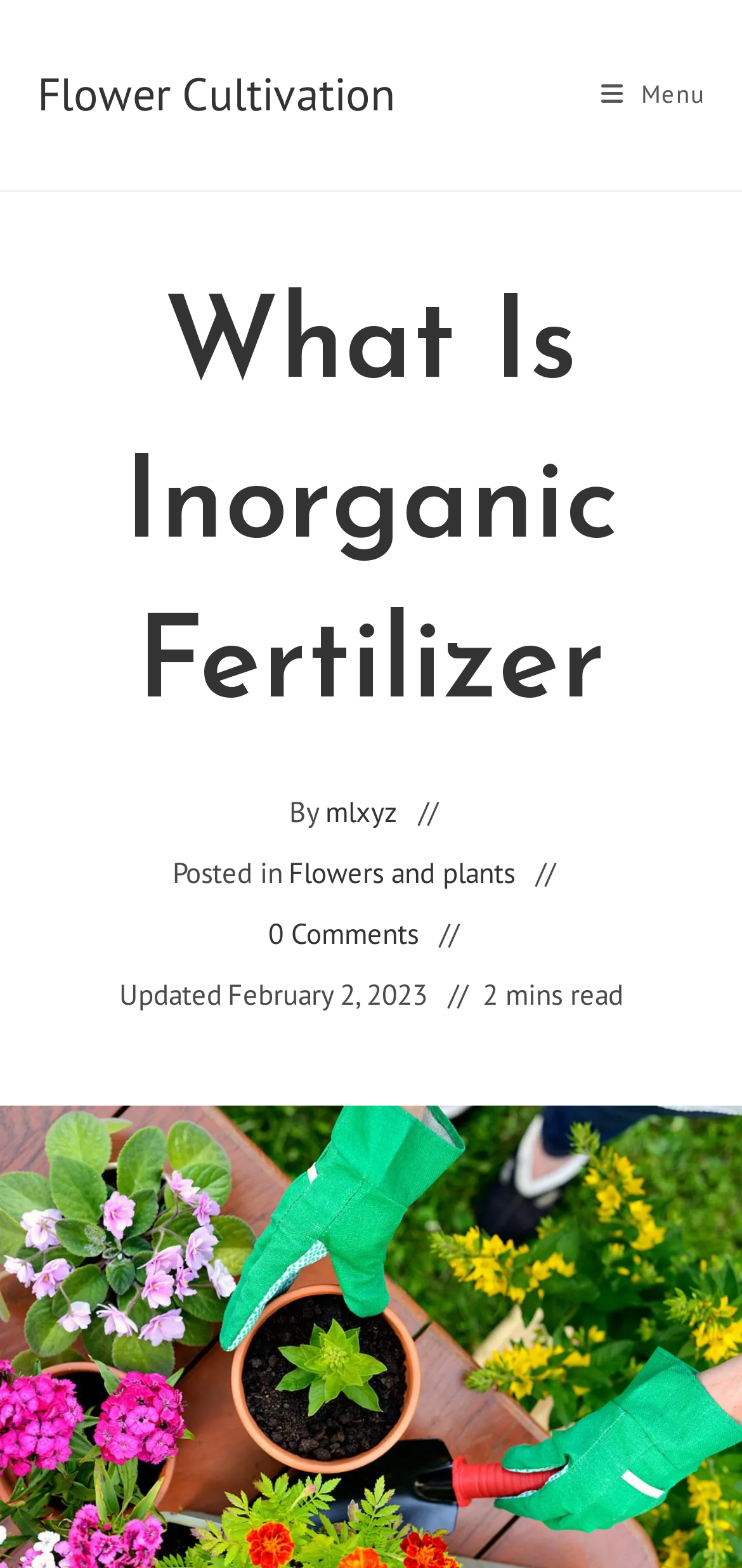Please find and report the primary heading text from the webpage.

What Is Inorganic Fertilizer